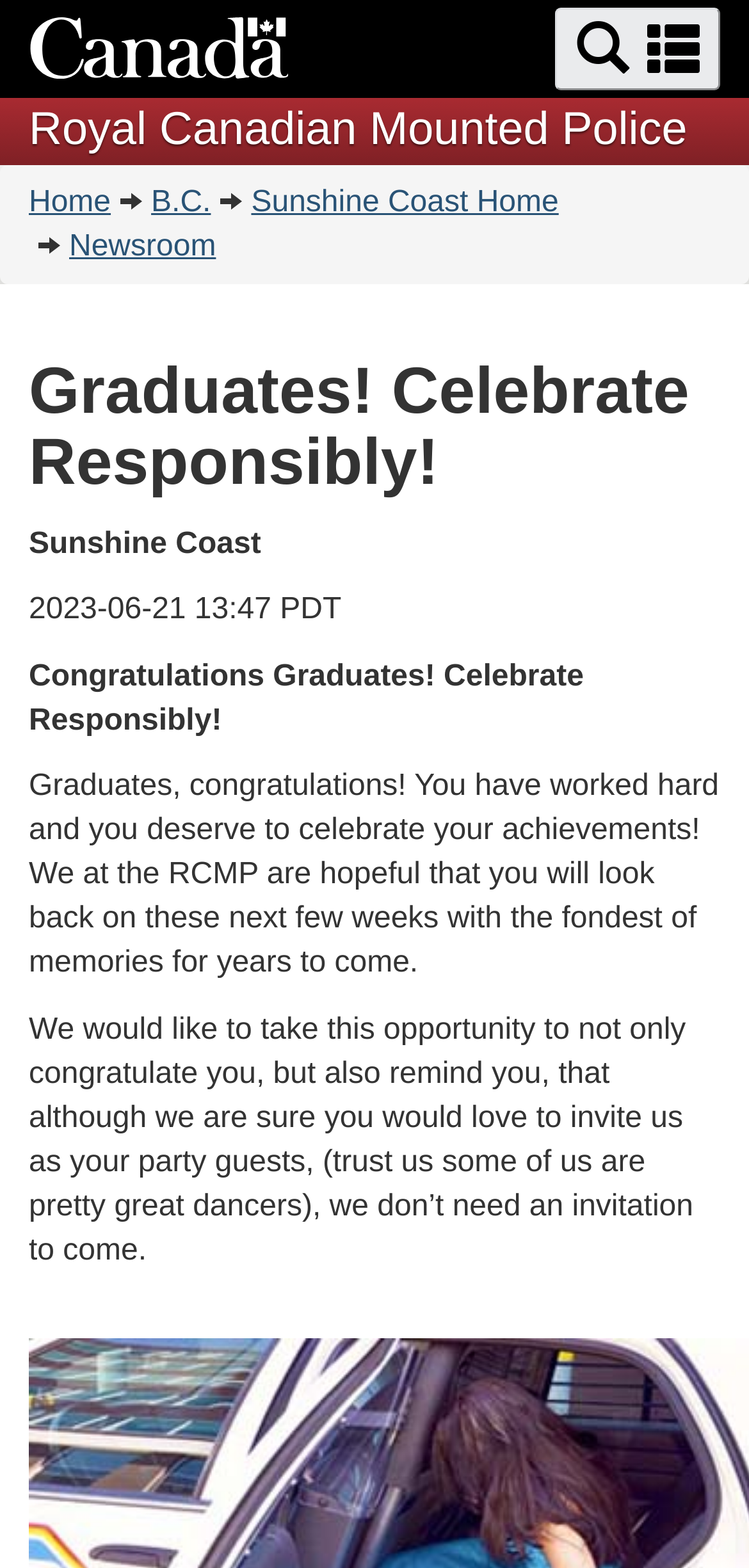Respond to the following question with a brief word or phrase:
What is the date mentioned on the webpage?

2023-06-21